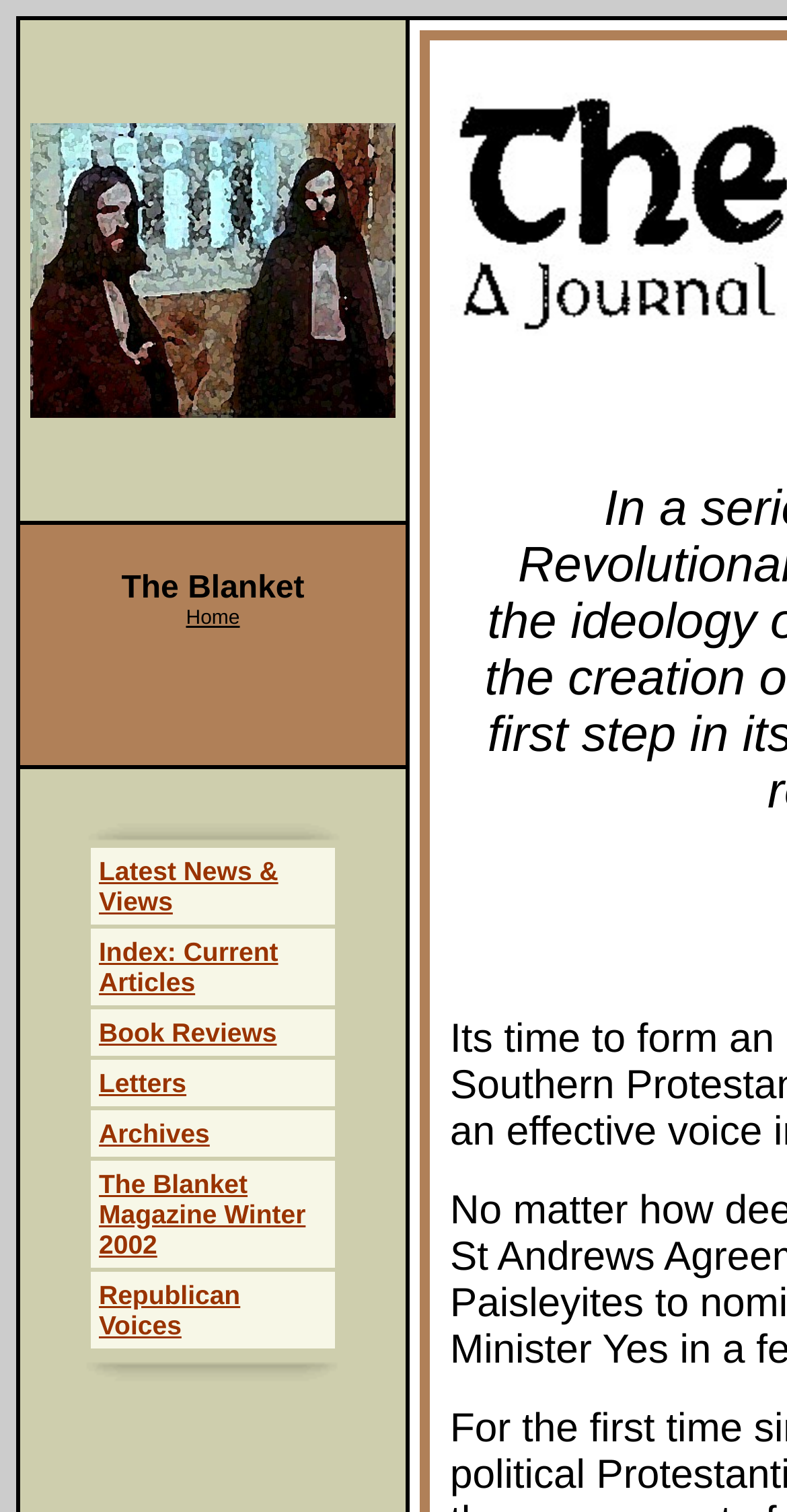Using the details from the image, please elaborate on the following question: How many categories are listed under 'Latest News & Views'?

Under the 'Latest News & Views' section, there are five categories listed, which are 'Index: Current Articles', 'Book Reviews', 'Letters', 'Archives', and 'The Blanket Magazine Winter 2002'.